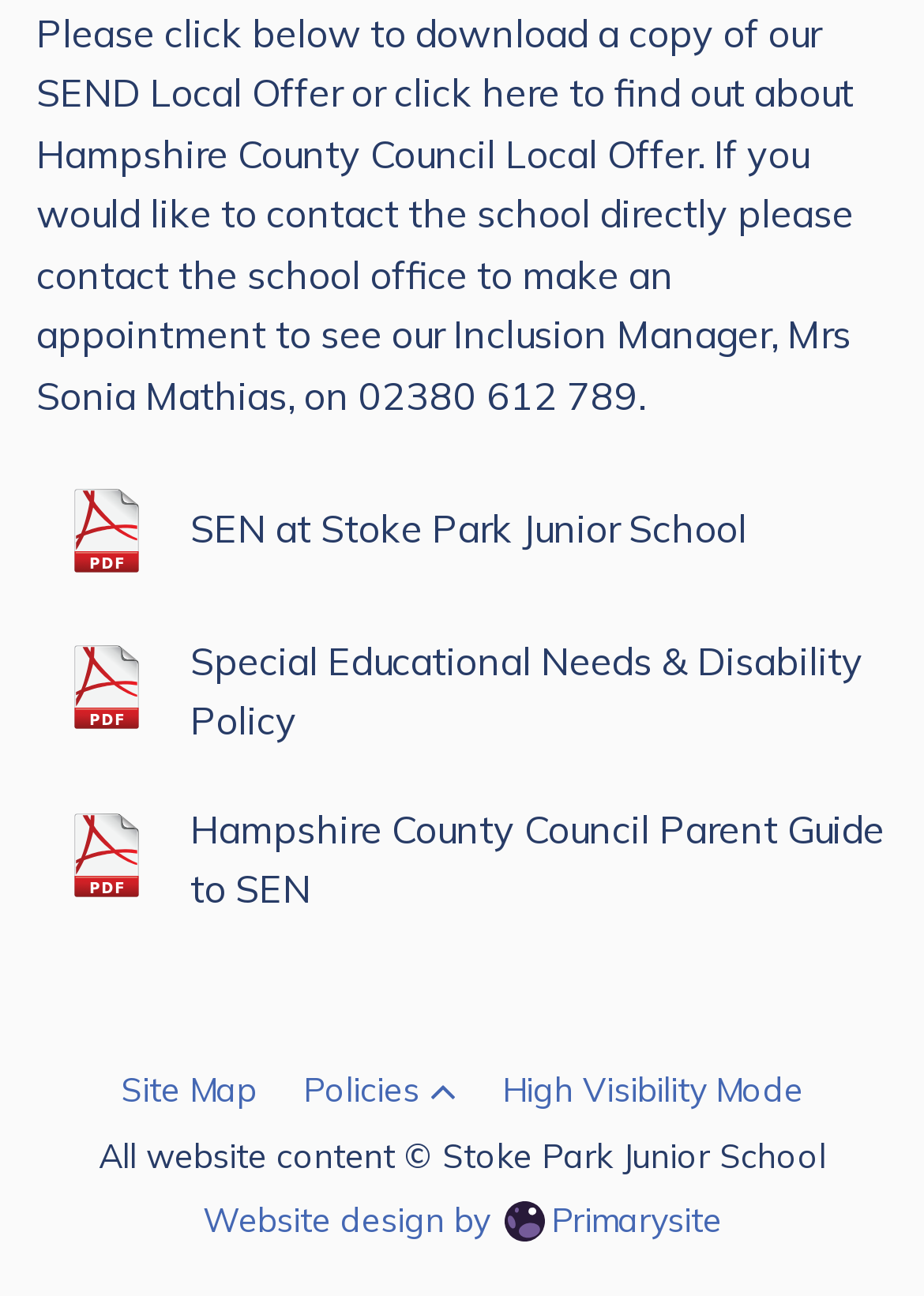What is the phone number to contact the school office?
Please provide a comprehensive answer based on the contents of the image.

The phone number can be found in the paragraph of text that starts with 'Please click below to download a copy of our SEND Local Offer or...' and ends with '...to make an appointment to see our Inclusion Manager, Mrs Sonia Mathias, on 02380 612 789.'